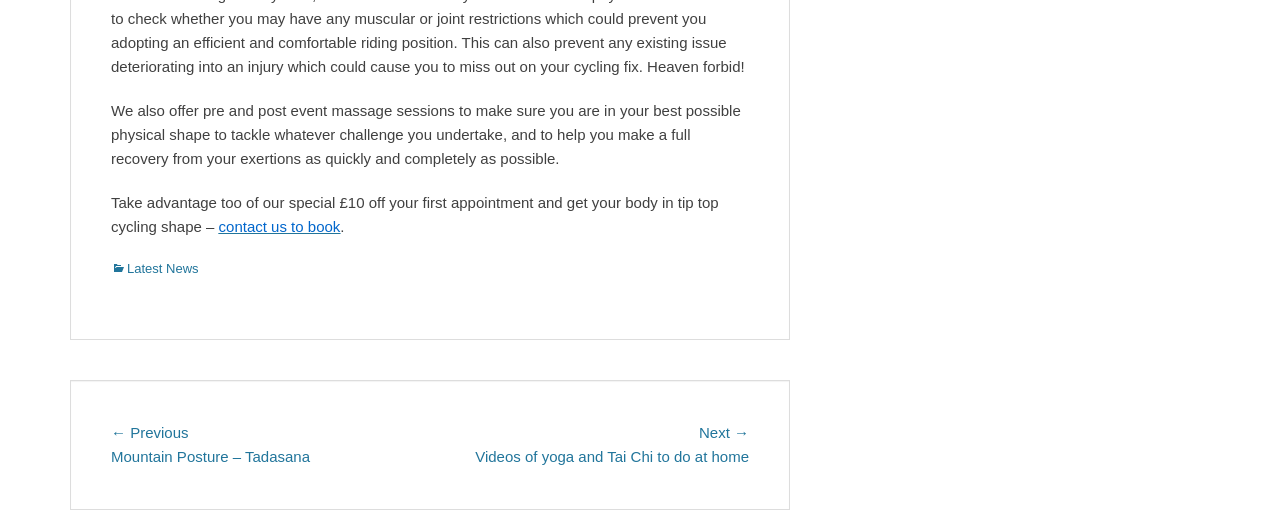Answer the following query with a single word or phrase:
What is the purpose of the massage sessions?

Physical shape and recovery